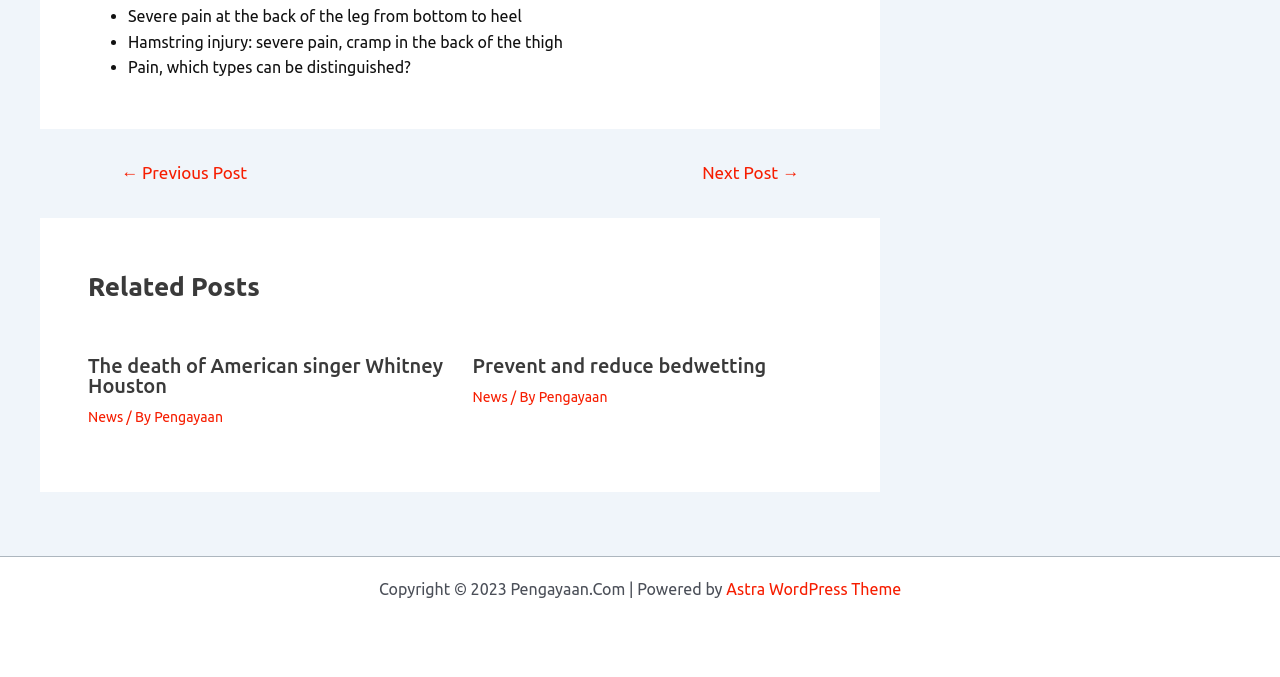What is the name of the website?
Refer to the image and give a detailed answer to the question.

The copyright information at the bottom of the webpage mentions 'Copyright © 2023 Pengayaan.Com', indicating that the name of the website is Pengayaan.Com.